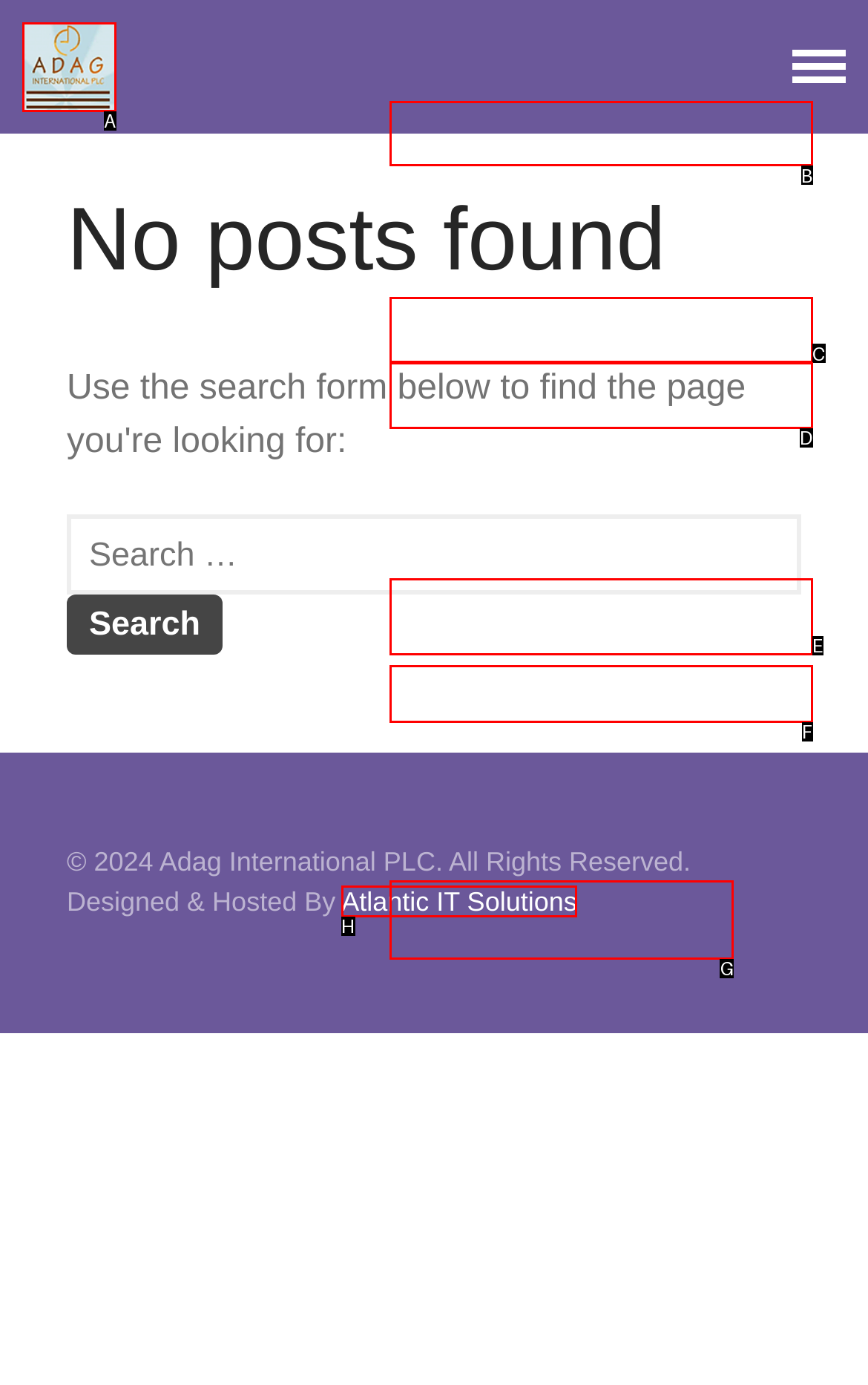Determine which HTML element should be clicked for this task: Go to About Us page
Provide the option's letter from the available choices.

B